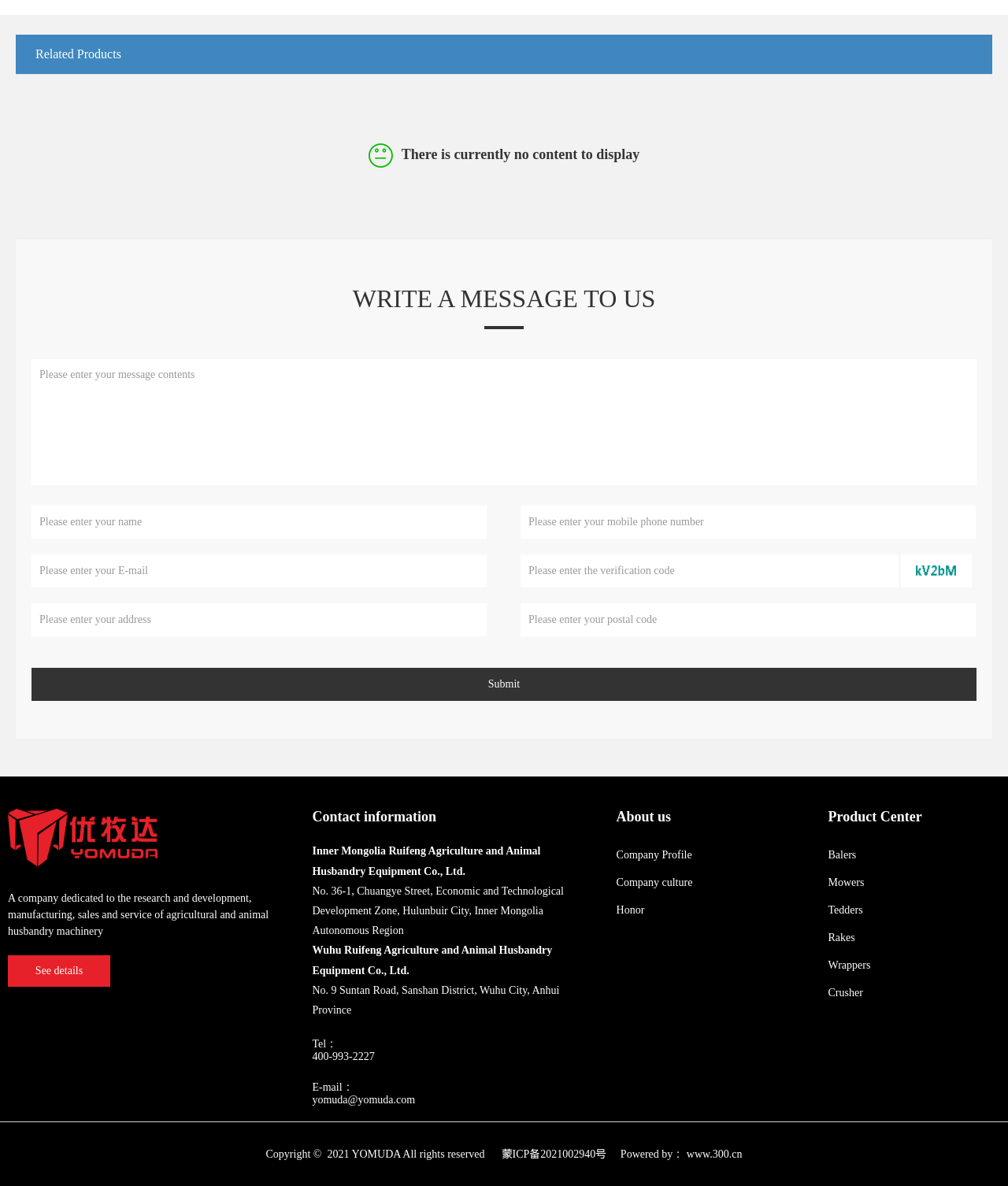From the webpage screenshot, predict the bounding box of the UI element that matches this description: "Company Profile".

[0.611, 0.716, 0.686, 0.726]